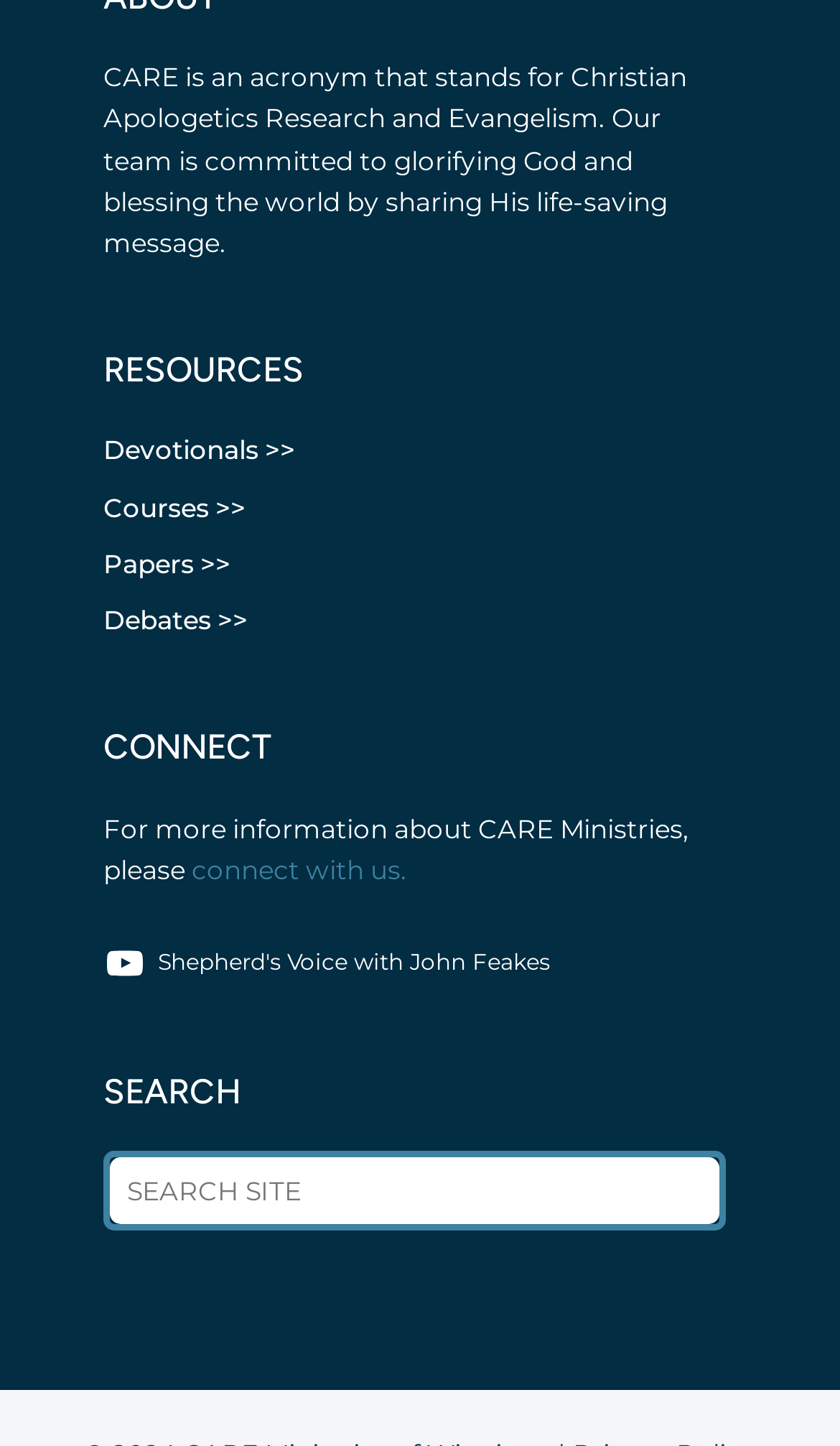What is the name of the ministry mentioned on the webpage?
Provide a detailed and well-explained answer to the question.

The StaticText element with the text 'For more information about CARE Ministries, please' indicates that the webpage is related to CARE Ministries.